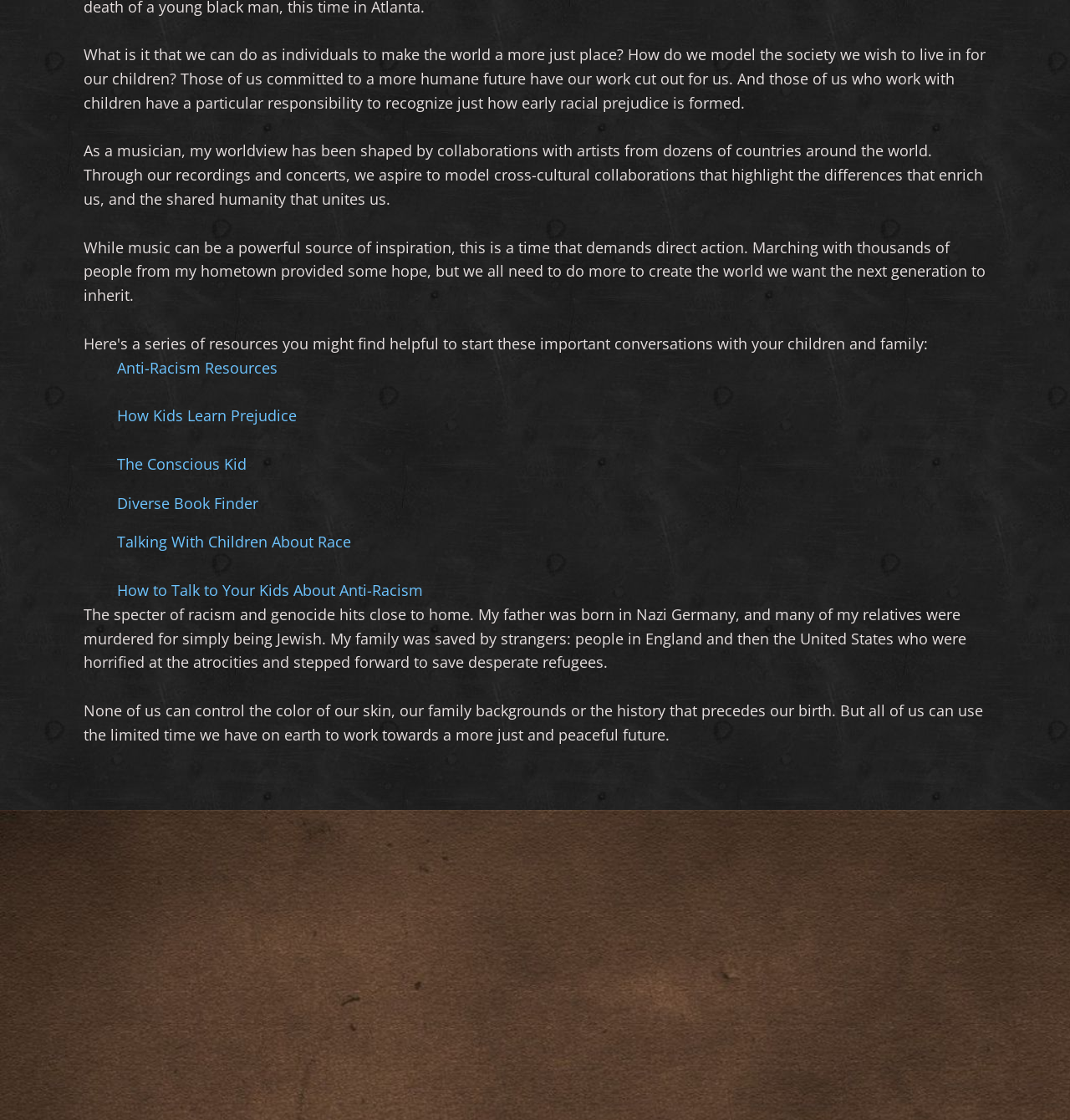Using the provided element description: "egdl9q", determine the bounding box coordinates of the corresponding UI element in the screenshot.

None